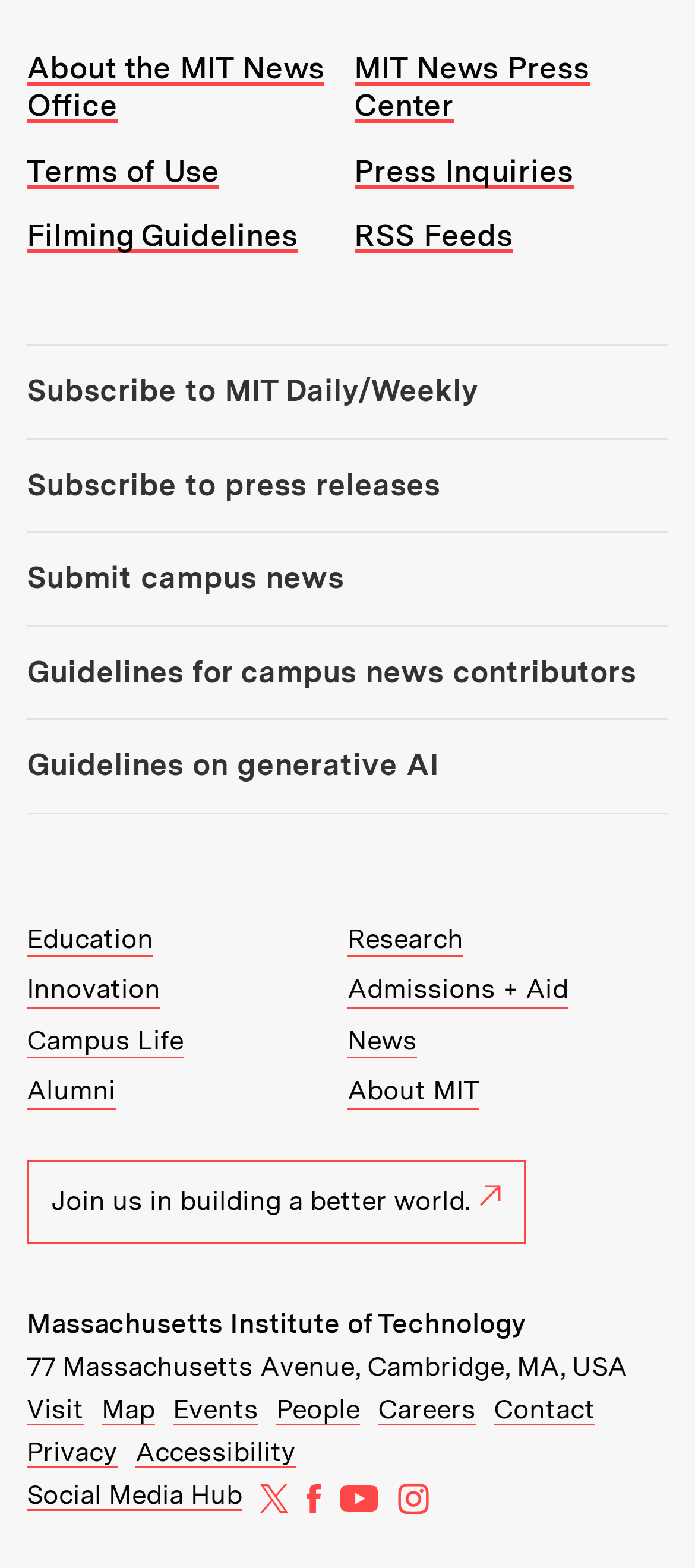What is the name of the institution?
Please craft a detailed and exhaustive response to the question.

The answer can be found by looking at the link 'Massachusetts Institute of Technology' at the bottom of the webpage, which suggests that the institution being referred to is MIT.